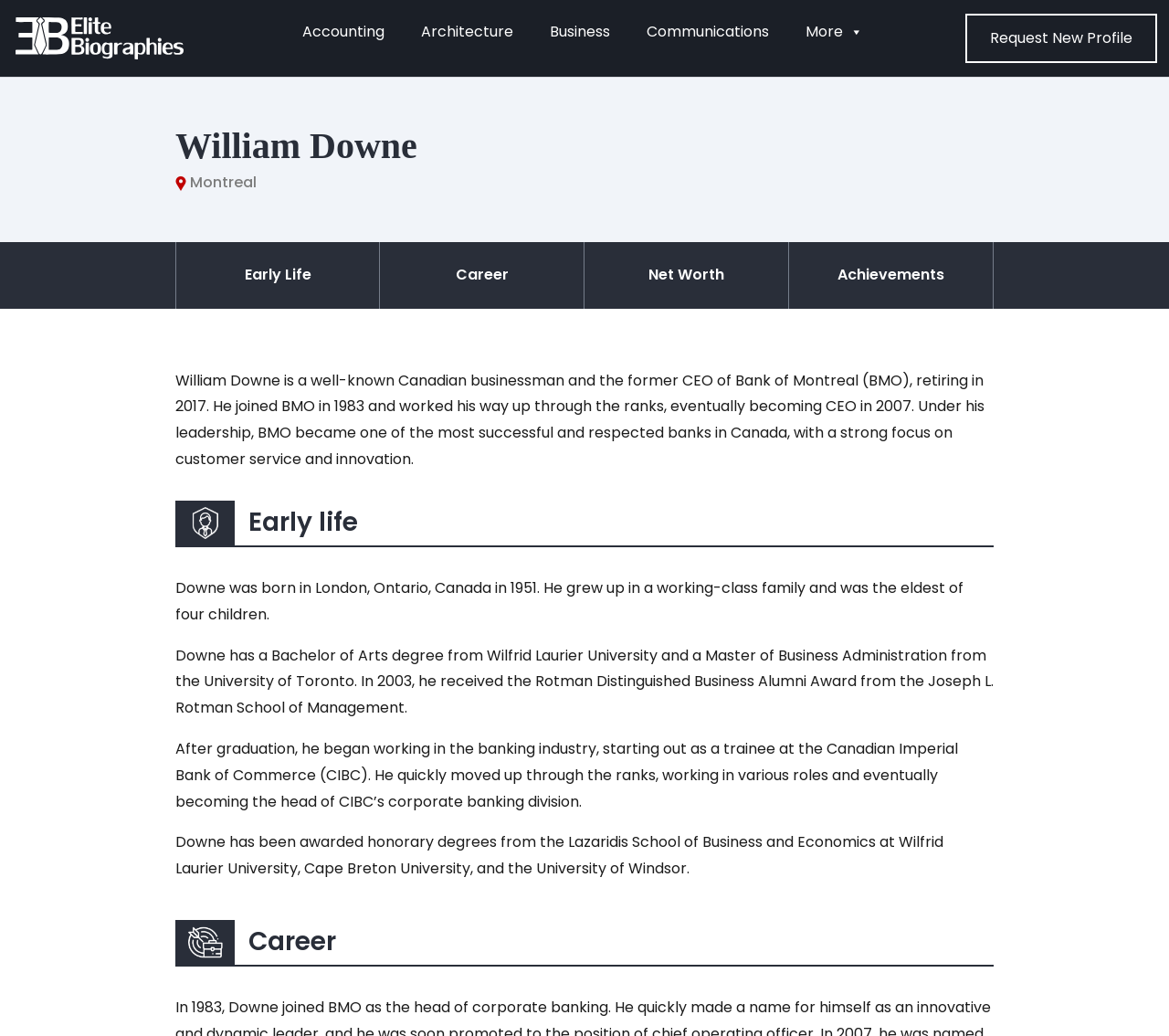Use a single word or phrase to respond to the question:
What year did William Downe become CEO of BMO?

2007